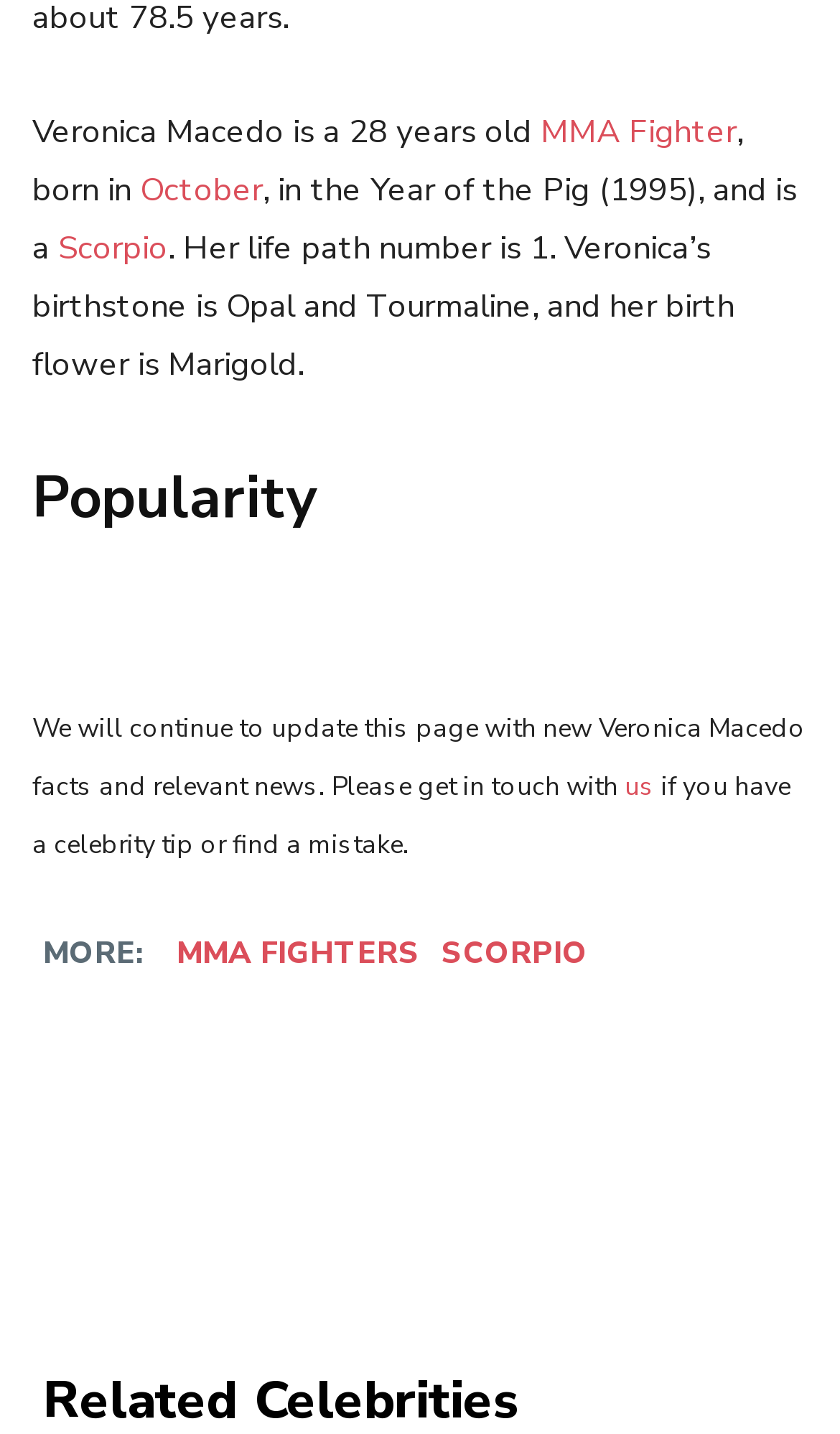Please locate the bounding box coordinates for the element that should be clicked to achieve the following instruction: "Follow on Facebook". Ensure the coordinates are given as four float numbers between 0 and 1, i.e., [left, top, right, bottom].

[0.051, 0.735, 0.349, 0.795]